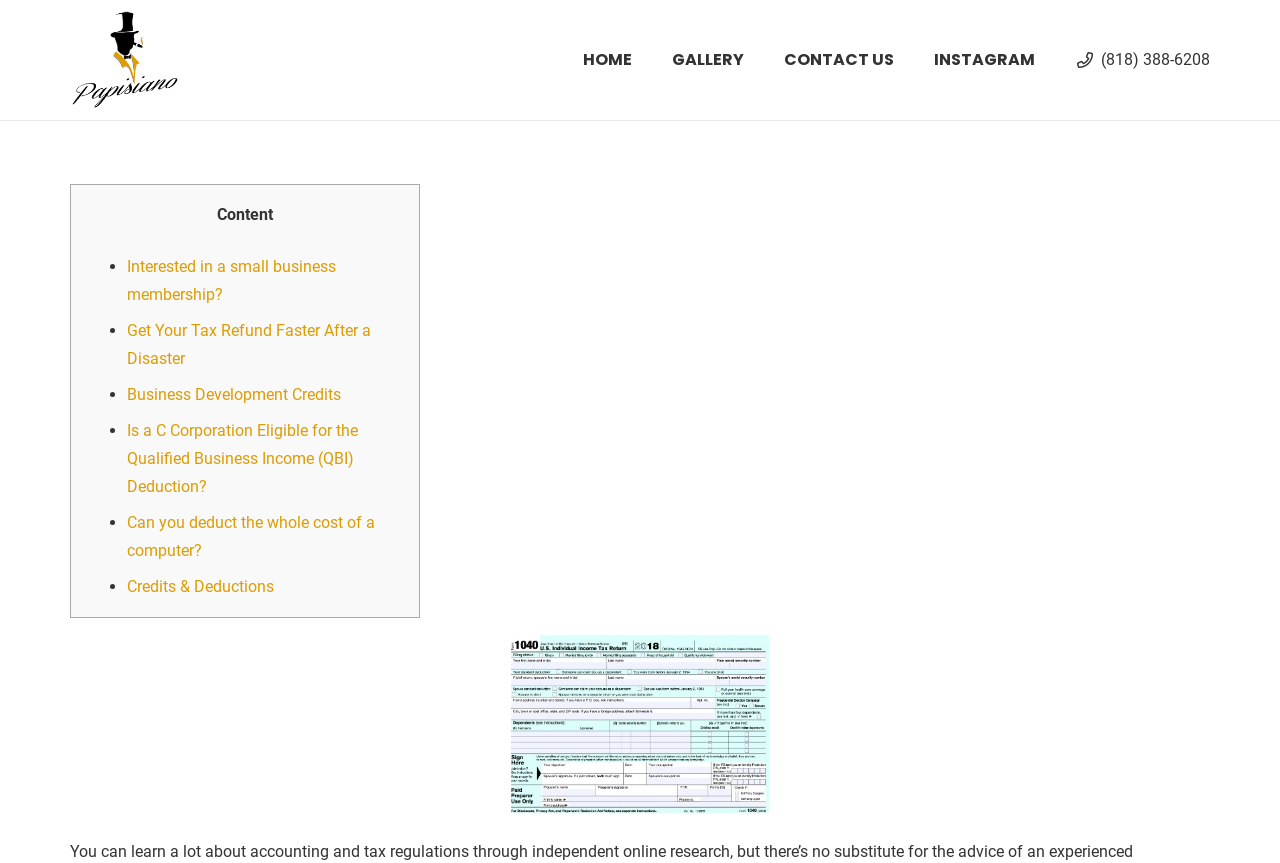Use the details in the image to answer the question thoroughly: 
How many links are in the top navigation bar?

I counted the links in the top navigation bar, which are 'HOME', 'GALLERY', 'CONTACT US', and 'INSTAGRAM', and found that there are 4 links in total.